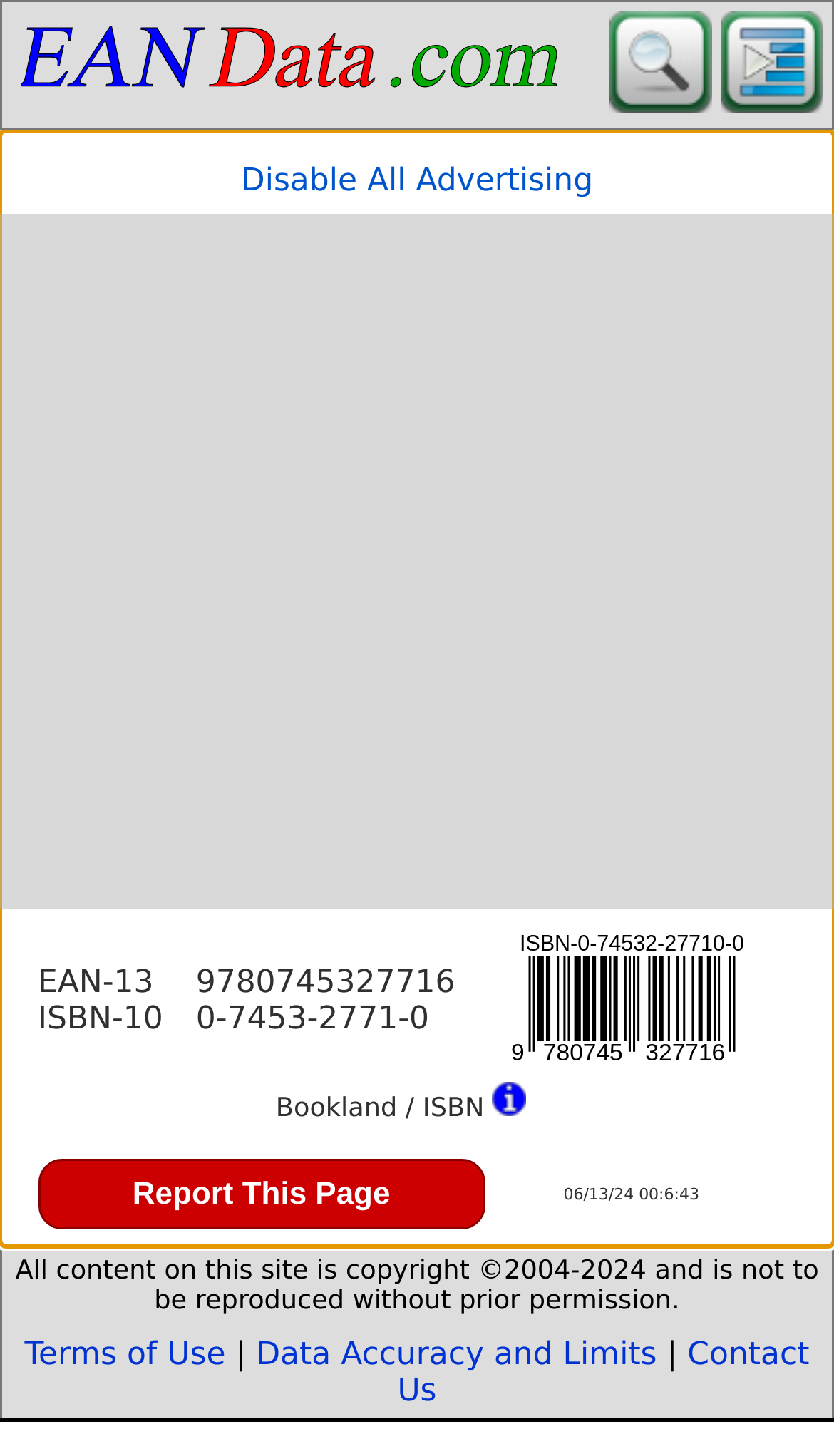Please identify the bounding box coordinates of the area I need to click to accomplish the following instruction: "Contact Us".

[0.476, 0.918, 0.97, 0.968]